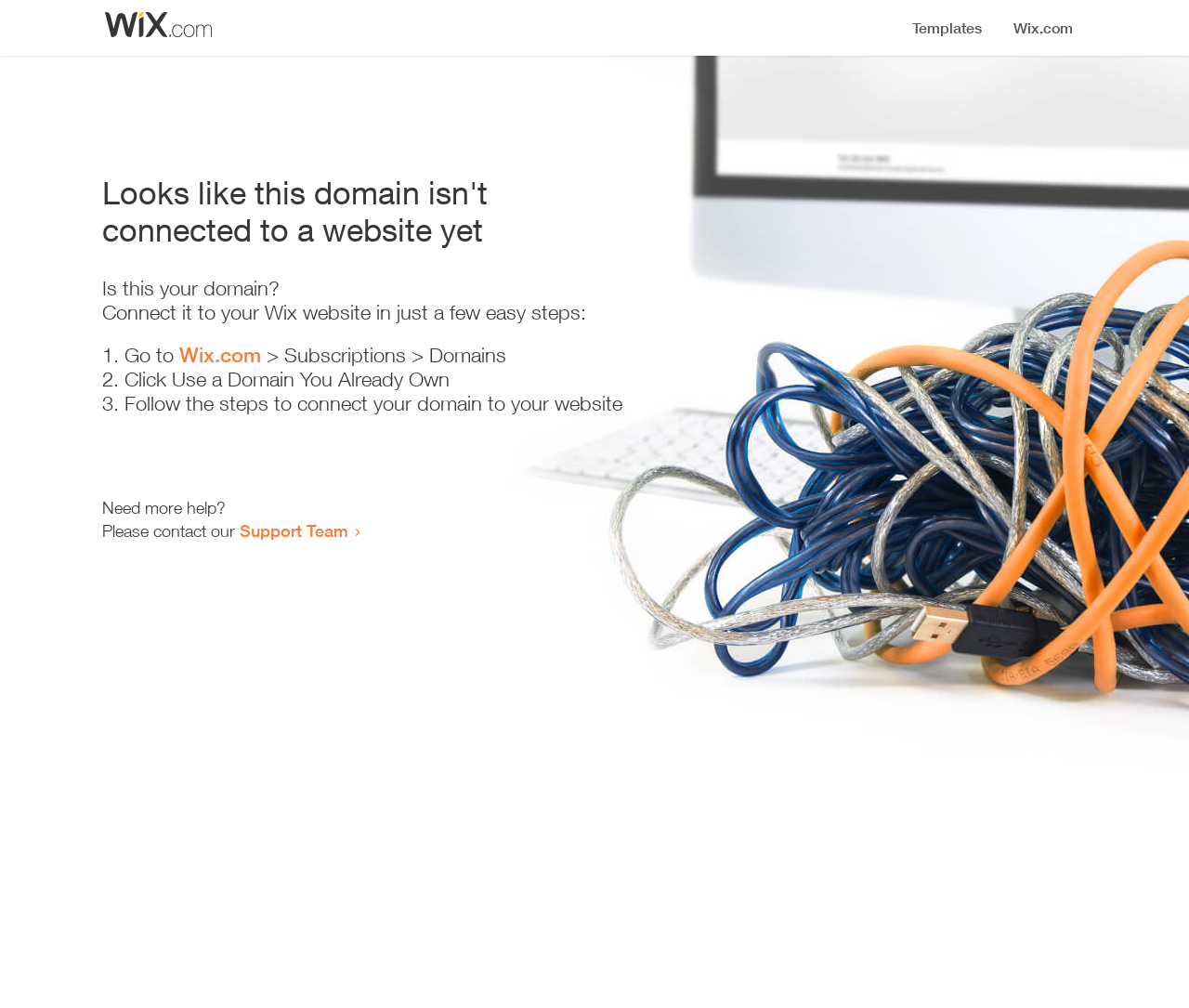Please determine the bounding box coordinates for the UI element described here. Use the format (top-left x, top-left y, bottom-right x, bottom-right y) with values bounded between 0 and 1: Support Team

[0.202, 0.516, 0.293, 0.536]